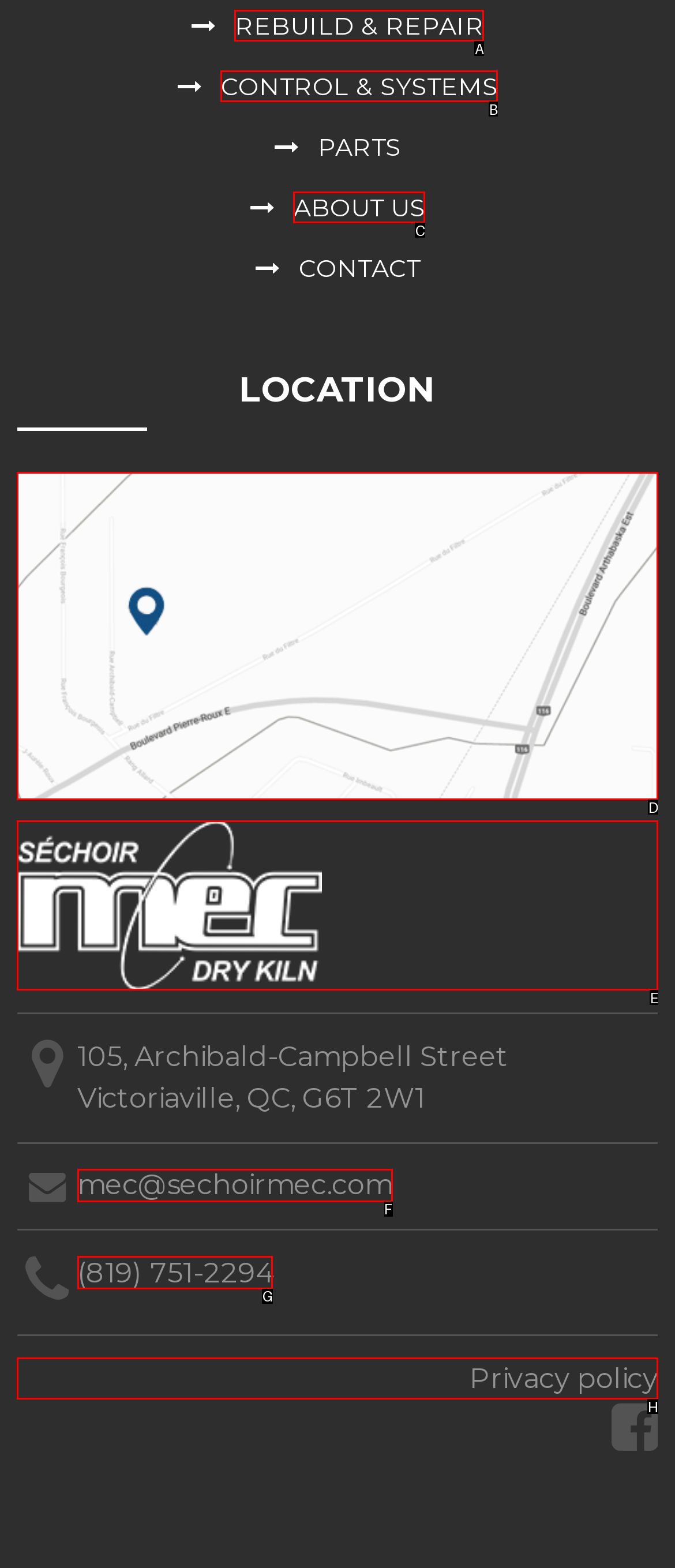For the task: Call the phone number, tell me the letter of the option you should click. Answer with the letter alone.

G